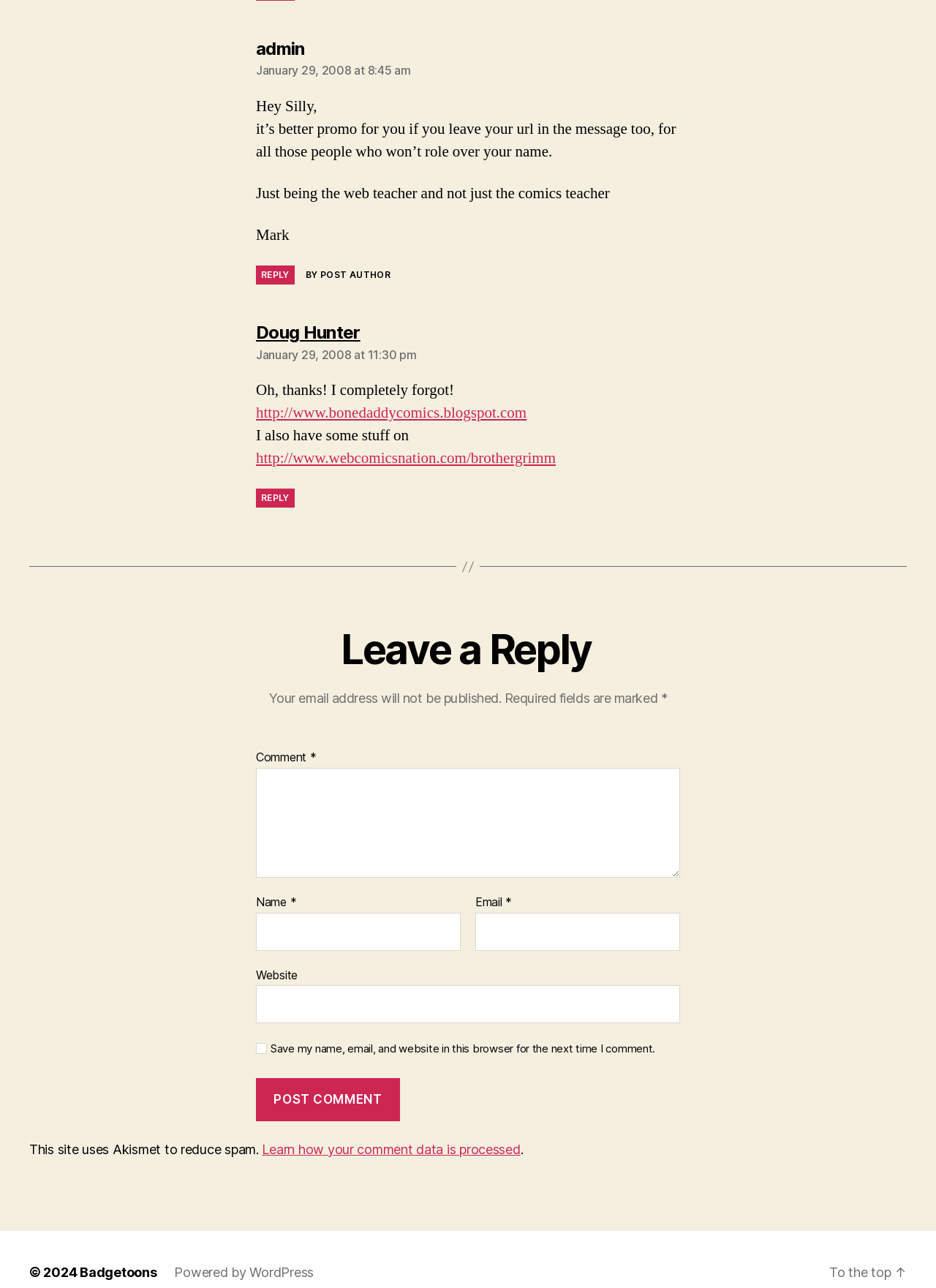Identify the bounding box coordinates of the element that should be clicked to fulfill this task: "Leave a comment". The coordinates should be provided as four float numbers between 0 and 1, i.e., [left, top, right, bottom].

[0.273, 0.596, 0.727, 0.681]